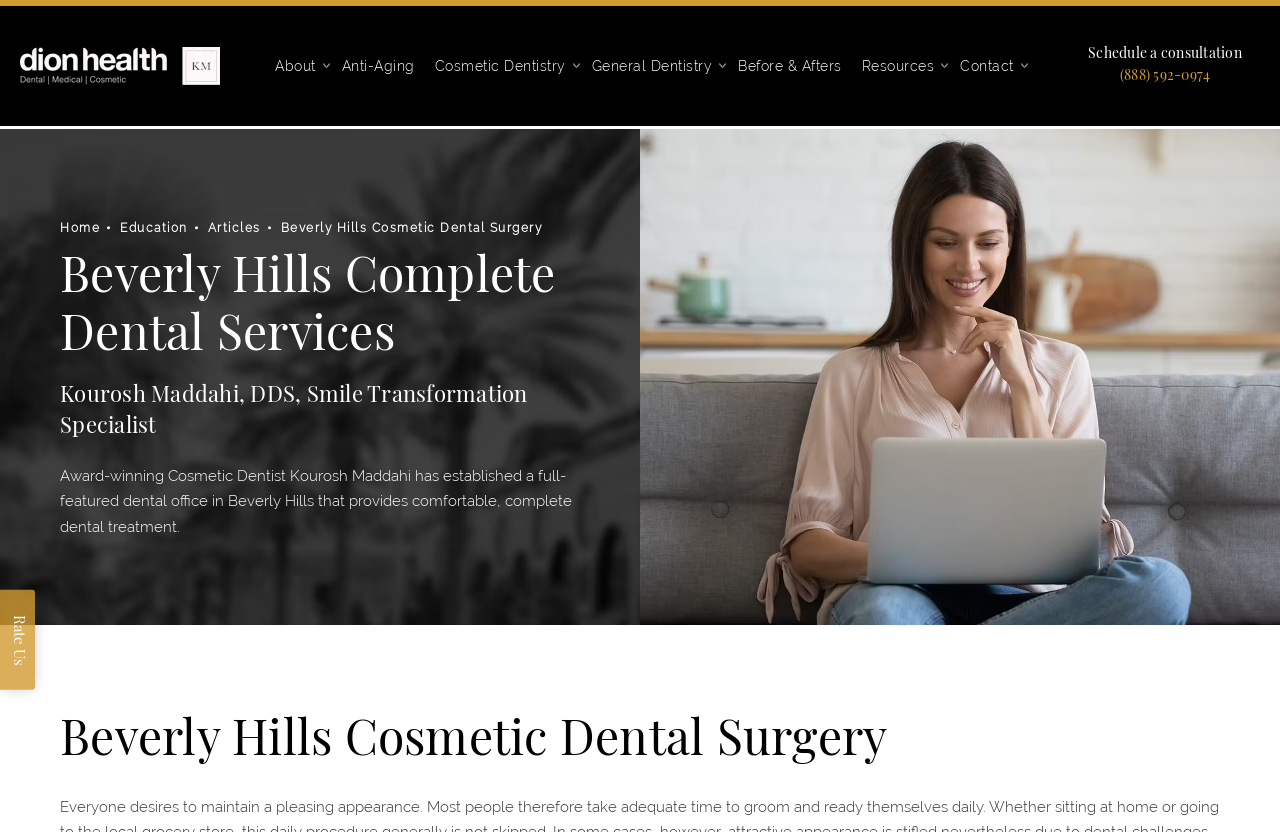Provide the bounding box coordinates of the UI element this sentence describes: "Beverly Hills Cosmetic Dental Surgery".

[0.219, 0.263, 0.423, 0.285]